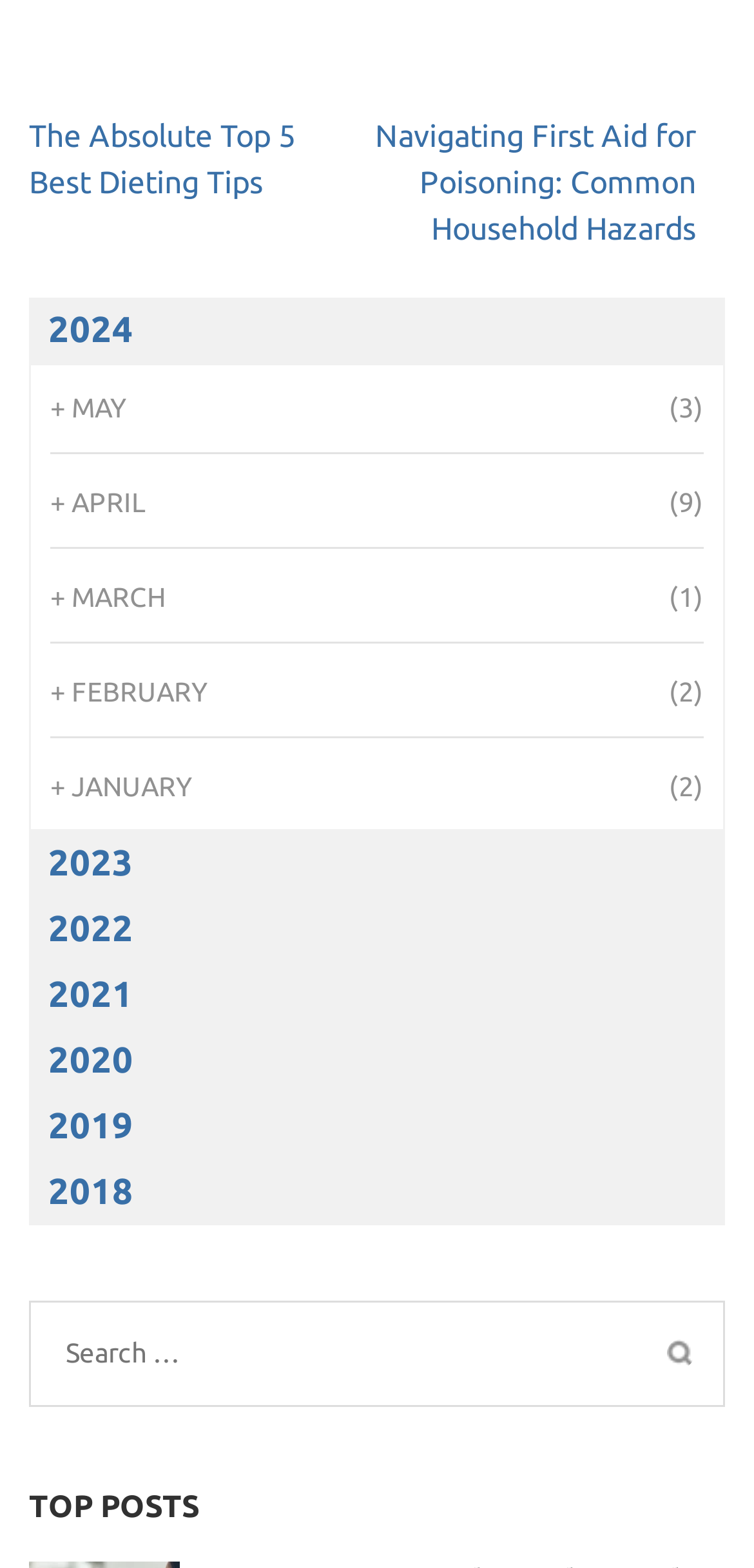For the element described, predict the bounding box coordinates as (top-left x, top-left y, bottom-right x, bottom-right y). All values should be between 0 and 1. Element description: + February (2)

[0.067, 0.427, 0.933, 0.456]